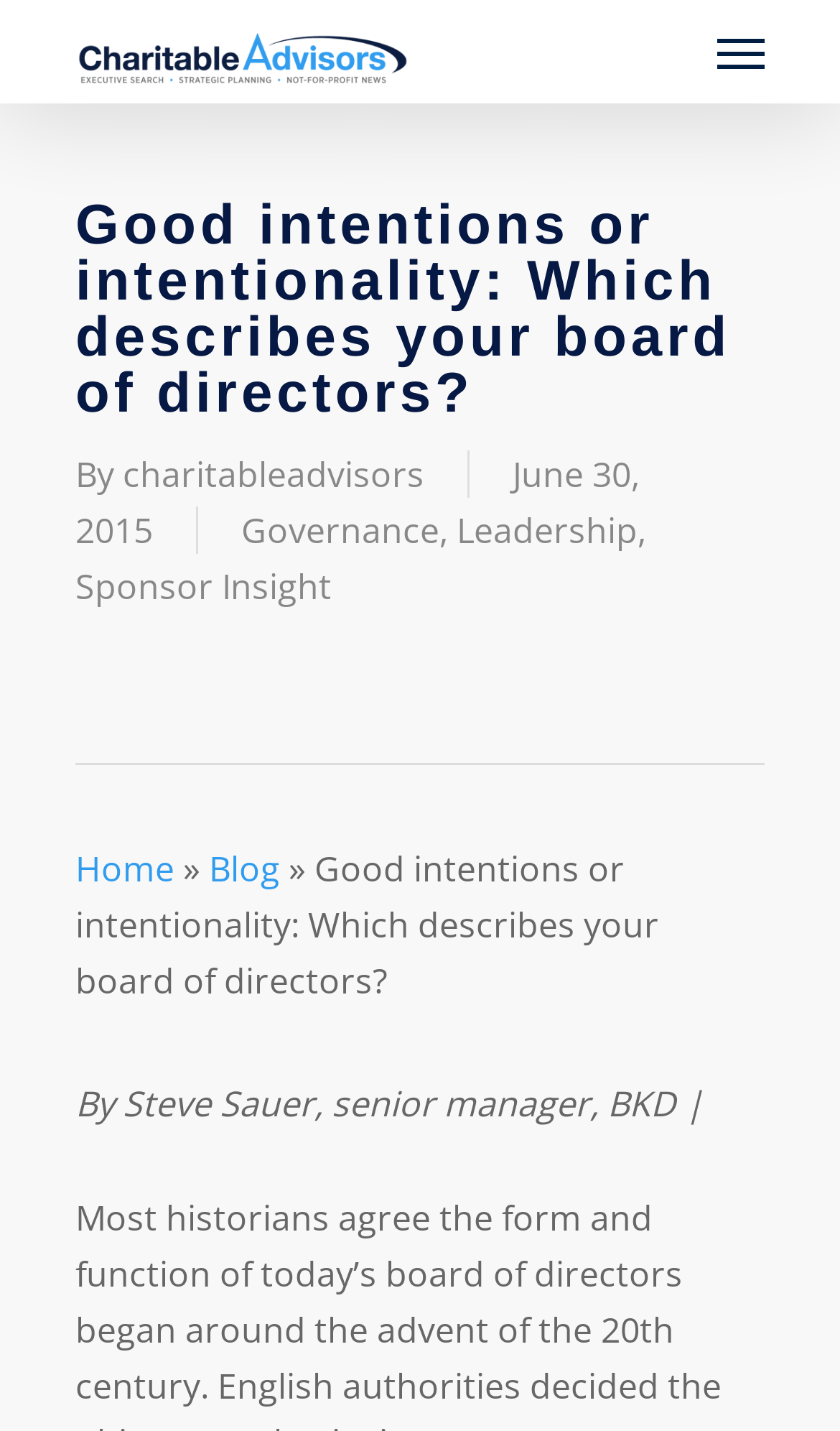Provide a short answer using a single word or phrase for the following question: 
Who is the author of the article?

Steve Sauer